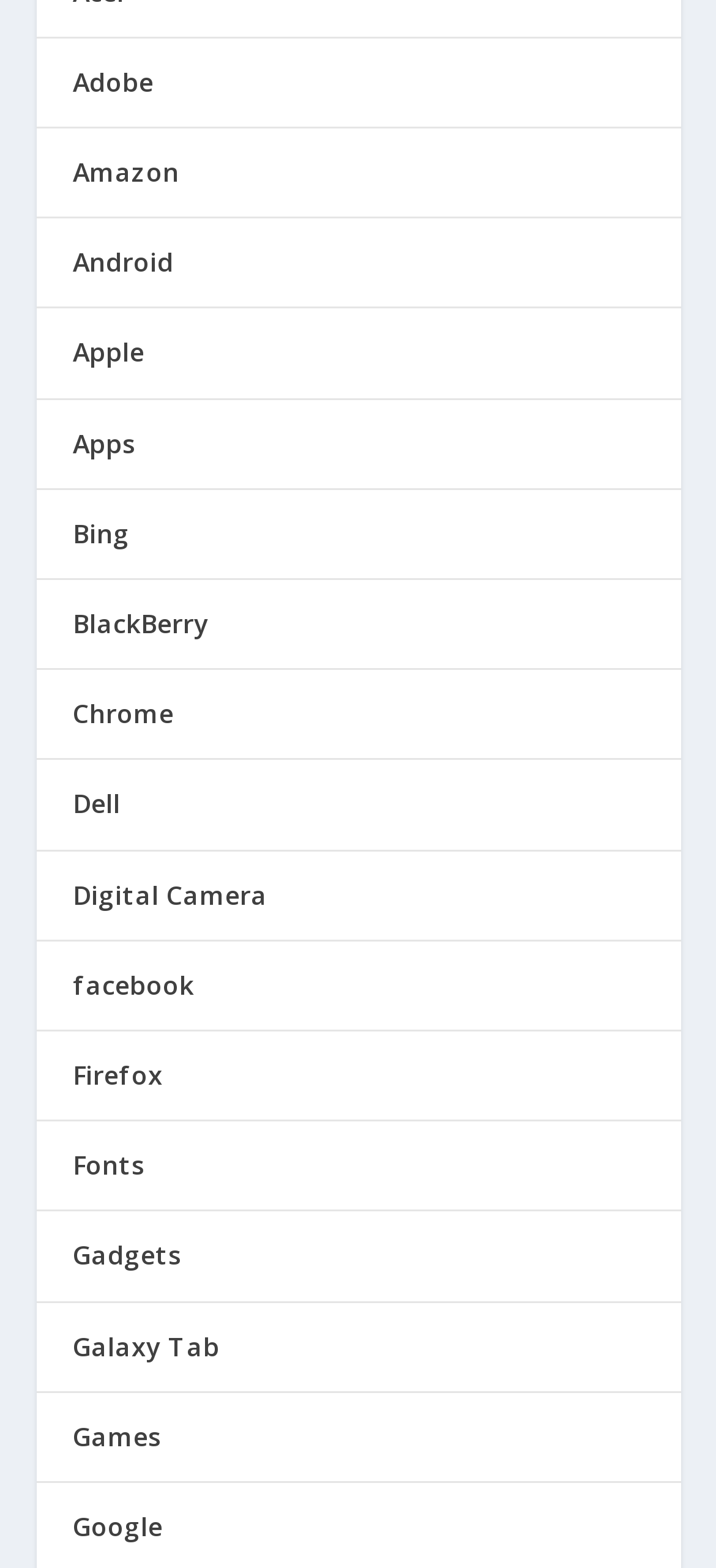Answer briefly with one word or phrase:
What is the first link on the webpage?

Adobe